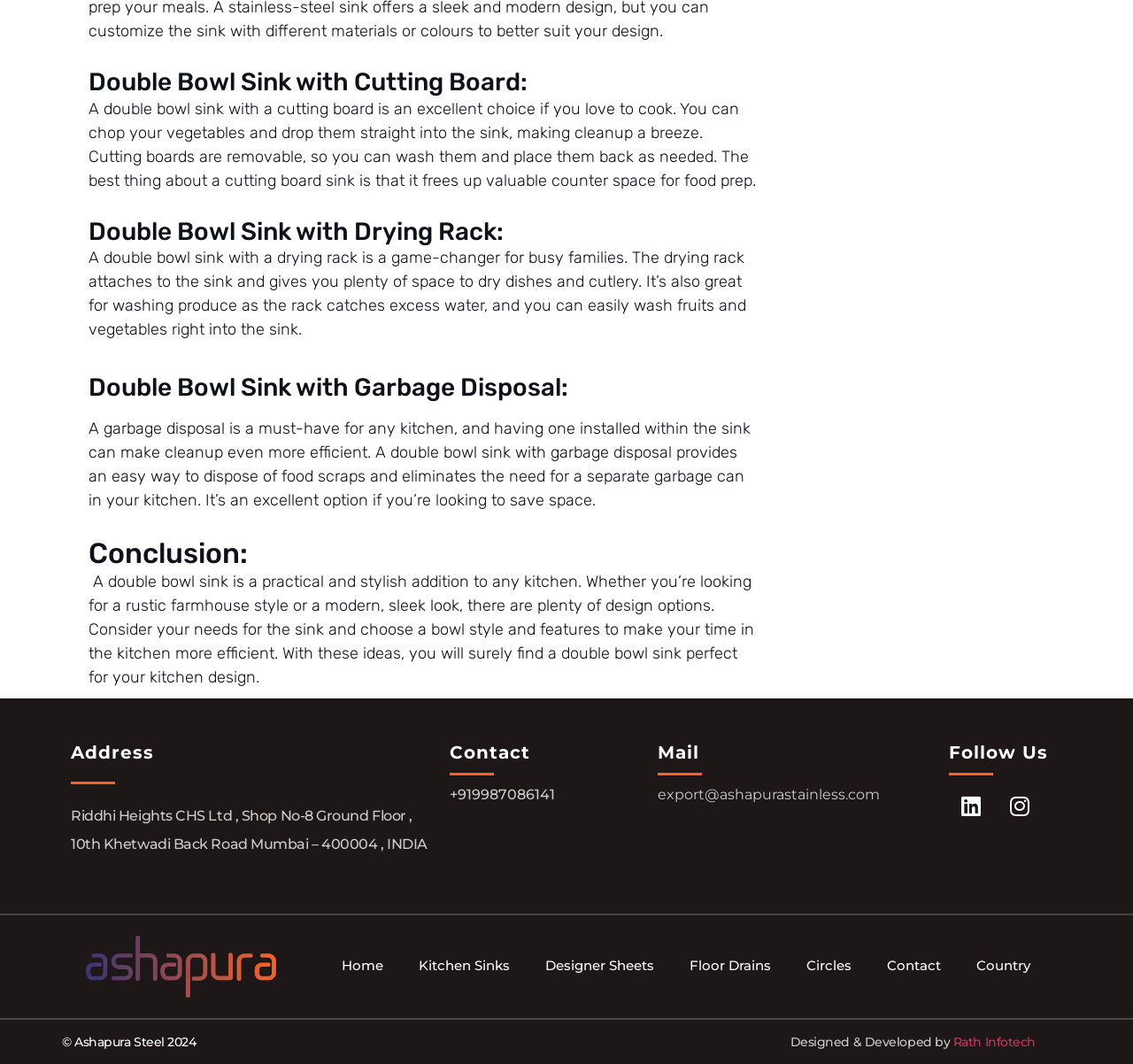Give the bounding box coordinates for the element described by: "export@ashapurastainless.com".

[0.58, 0.737, 0.822, 0.757]